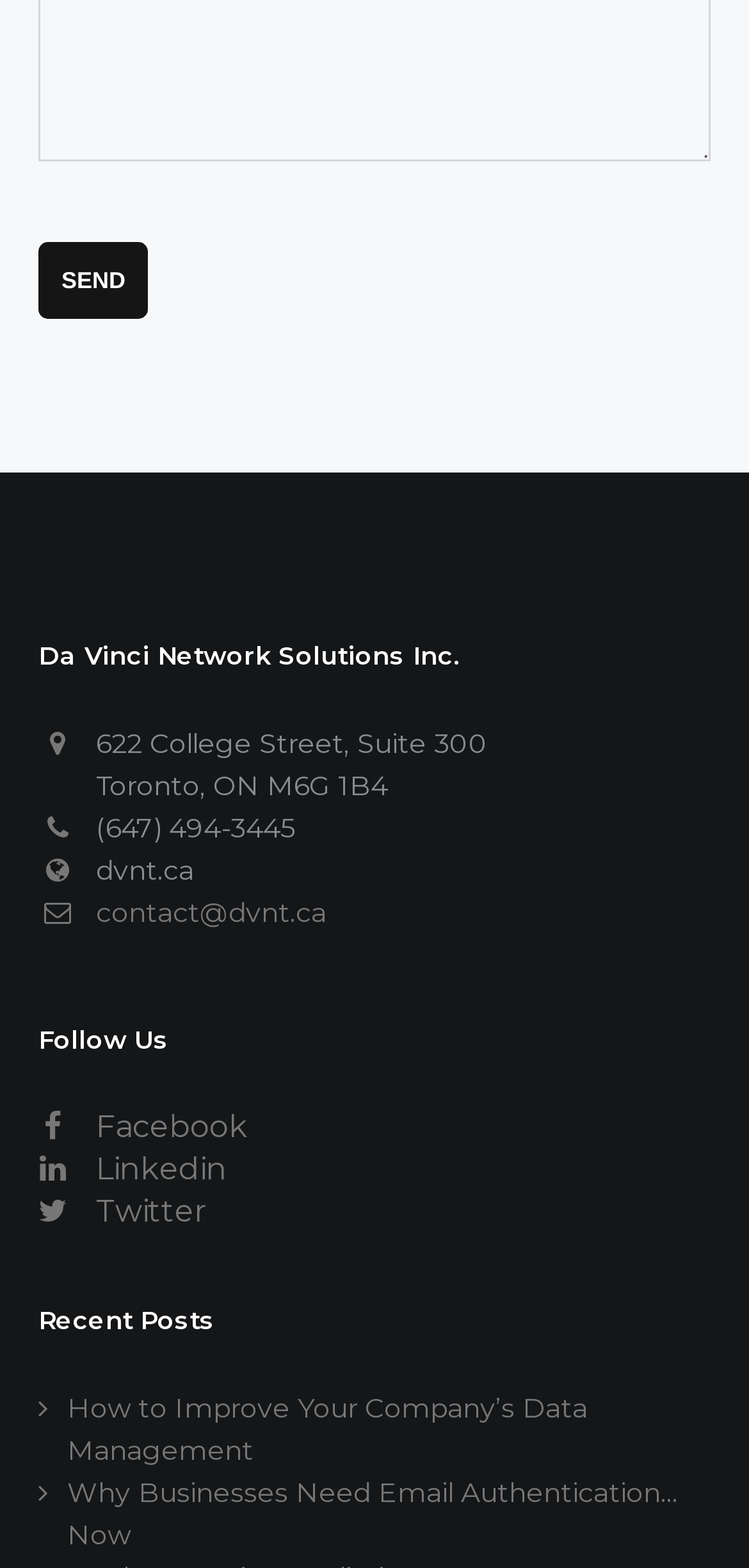Please provide a detailed answer to the question below based on the screenshot: 
What is the company name?

The company name can be found in the heading element at the top of the webpage, which reads 'Da Vinci Network Solutions Inc.'.